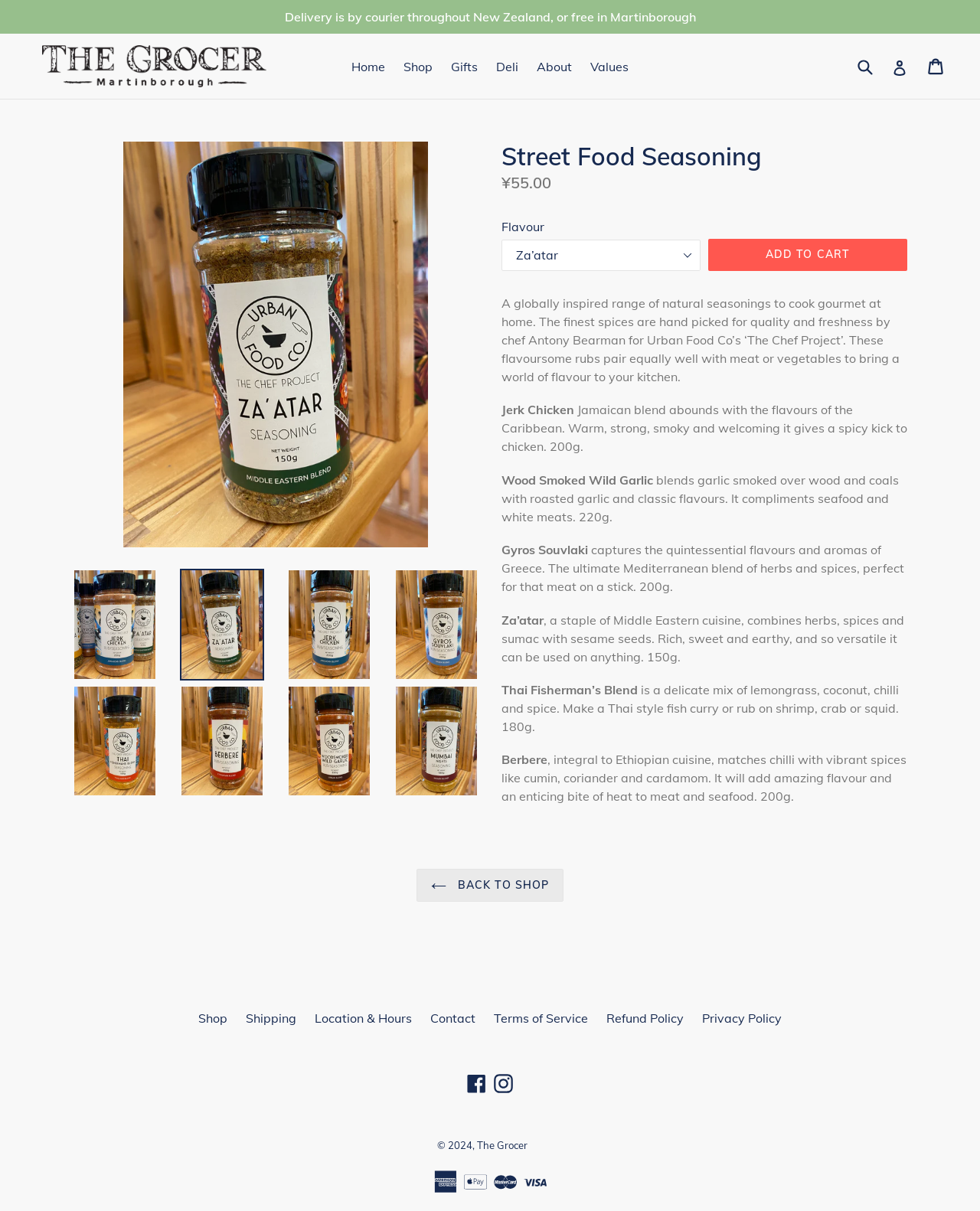Pinpoint the bounding box coordinates of the clickable element to carry out the following instruction: "Add Street Food Seasoning to cart."

[0.723, 0.197, 0.926, 0.224]